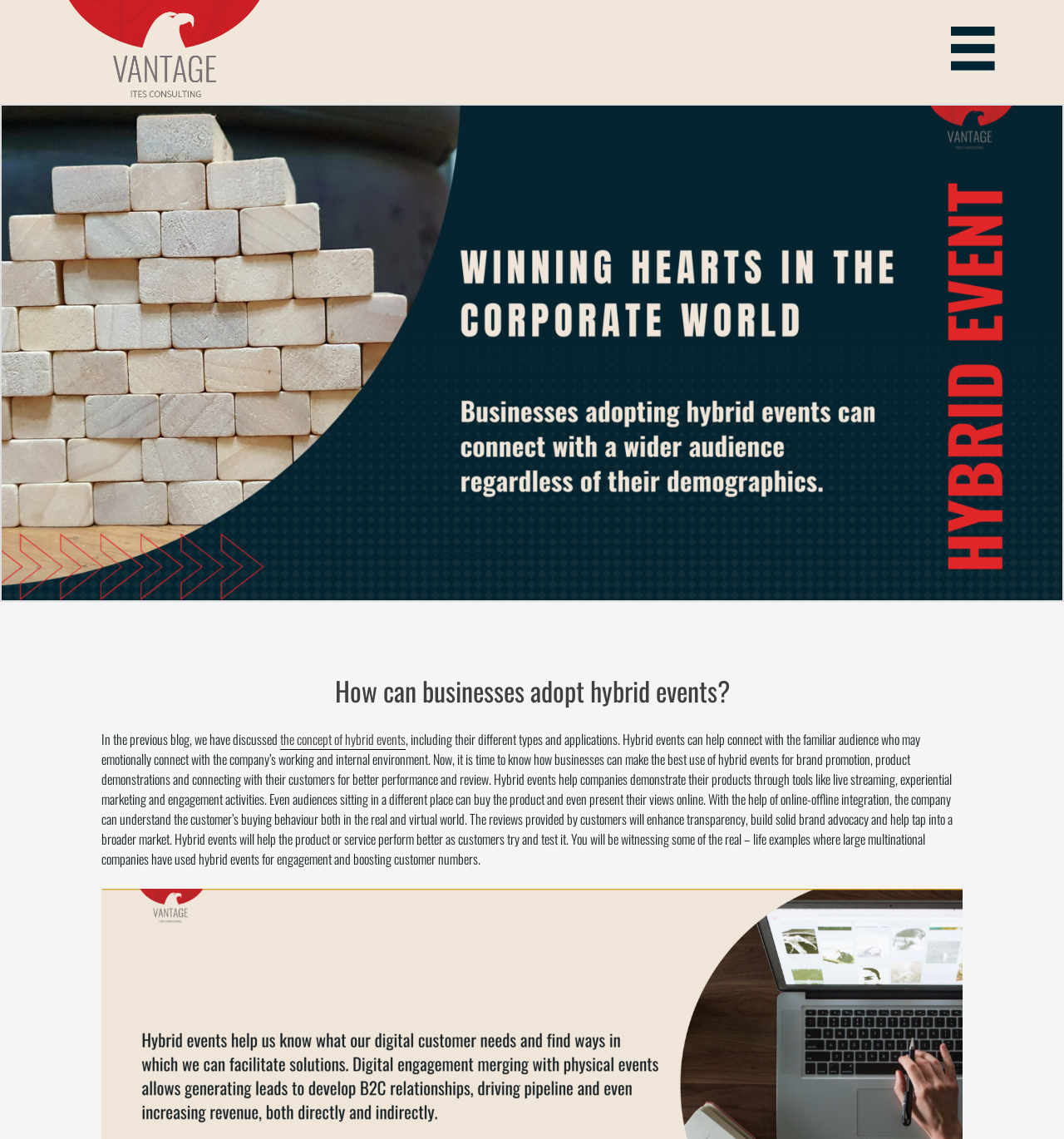Using the image as a reference, answer the following question in as much detail as possible:
What is the purpose of hybrid events?

According to the webpage, hybrid events help companies connect with a broader audience, including those who may emotionally connect with the company's working and internal environment, and also help demonstrate products through tools like live streaming, experiential marketing, and engagement activities.